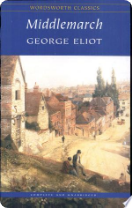What is the branding at the top of the cover?
Analyze the image and deliver a detailed answer to the question.

The top of the cover features the branding 'Wordsworth Classics', suggesting this edition is part of a well-known collection of classic literature.